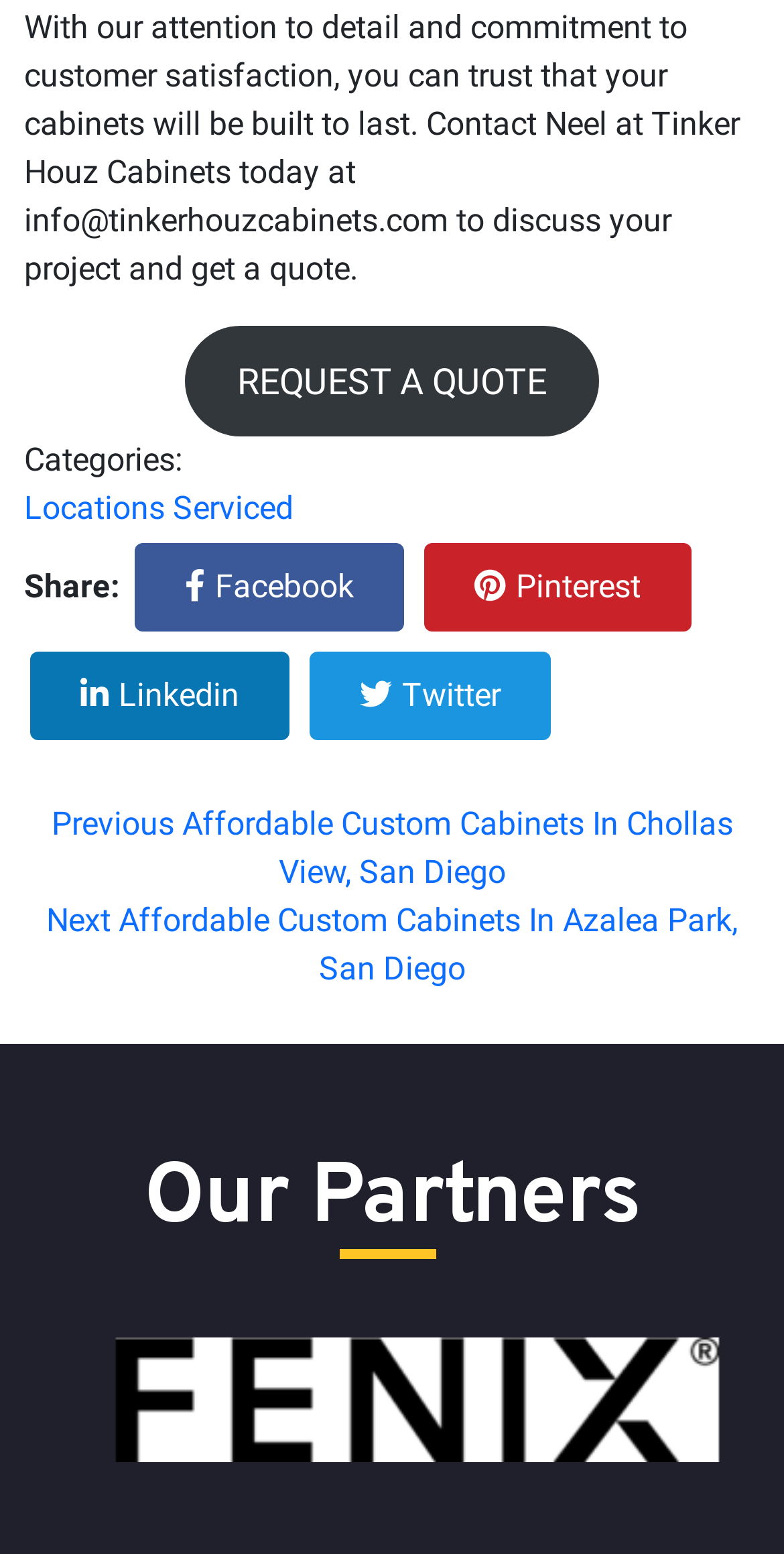Using the element description: "Locations Serviced", determine the bounding box coordinates for the specified UI element. The coordinates should be four float numbers between 0 and 1, [left, top, right, bottom].

[0.031, 0.314, 0.374, 0.338]